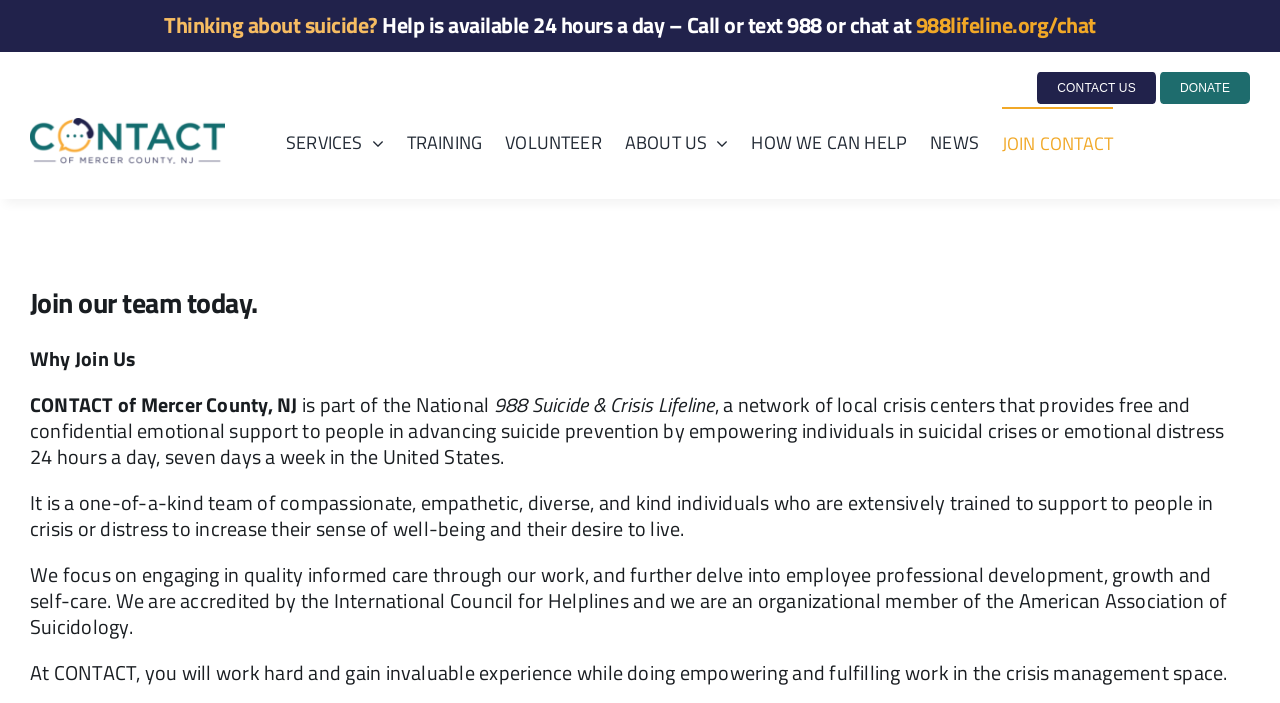Create a detailed summary of all the visual and textual information on the webpage.

The webpage appears to be a recruitment page for CONTACT of Mercer County, NJ, a crisis center that provides emotional support to people in suicidal crises or emotional distress. 

At the top of the page, there is a logo of CONTACT of Mercer County, NJ, situated on the left side, accompanied by a link to the organization's main page. 

To the right of the logo, there is a main menu with seven links: SERVICES, TRAINING, VOLUNTEER, ABOUT US, HOW WE CAN HELP, NEWS, and JOIN CONTACT. 

Below the main menu, there is a prominent heading that reads "Join our team today." This is followed by a brief introduction to the organization, stating its purpose and values. 

The introduction is divided into four paragraphs, which describe the organization's mission, its team, and the benefits of working with them. The text is positioned on the left side of the page, spanning almost the entire width. 

On the top-right corner, there are three links: "988lifeline.org/chat", "CONTACT US", and "Donate to Contact of Mercer County", with the "DONATE" text emphasized.